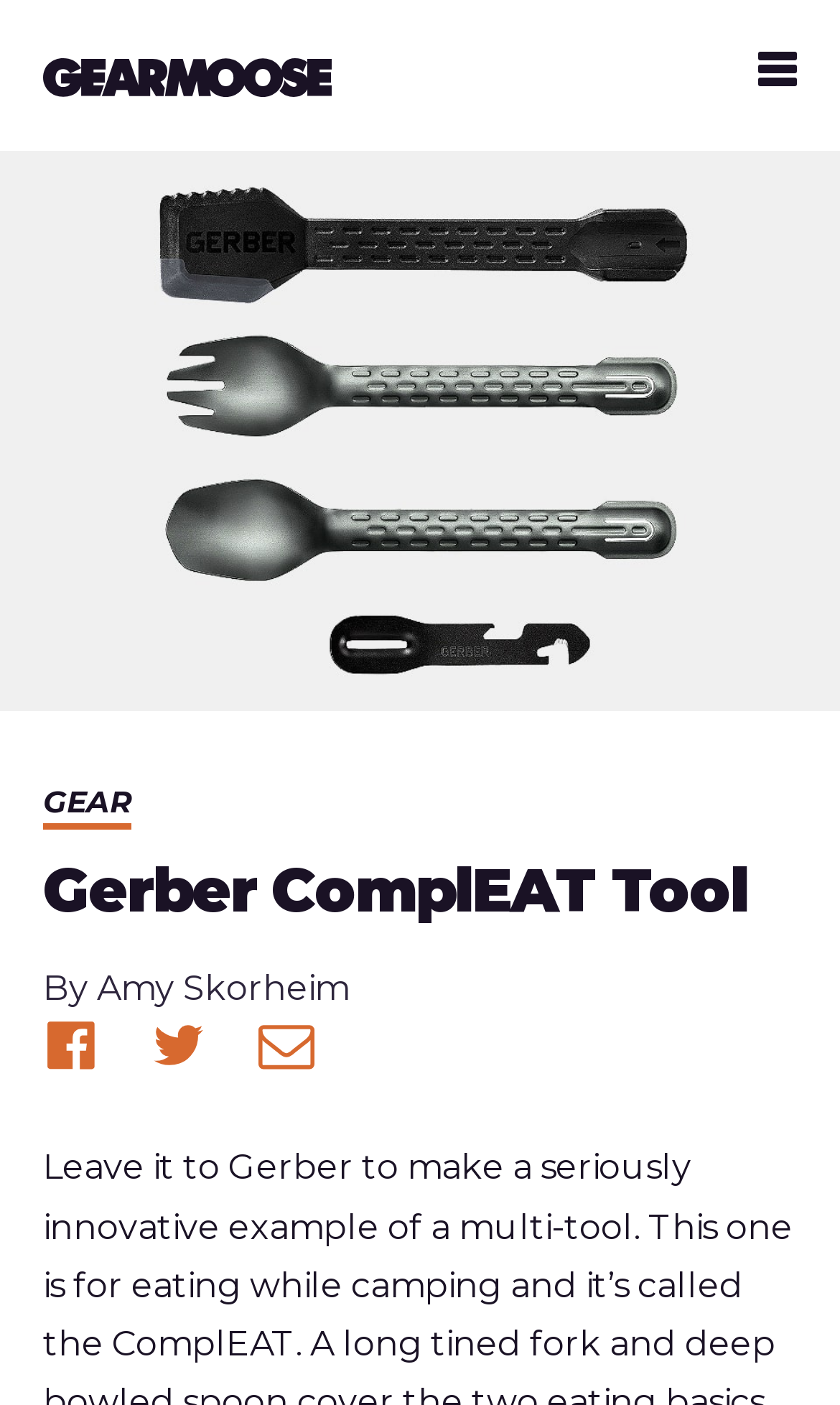What is the name of the tool shown on the webpage?
Provide a detailed and extensive answer to the question.

I determined the answer by looking at the image description 'Gerber ComplEAT Tool' which is a prominent element on the webpage, indicating that the webpage is about this specific tool.